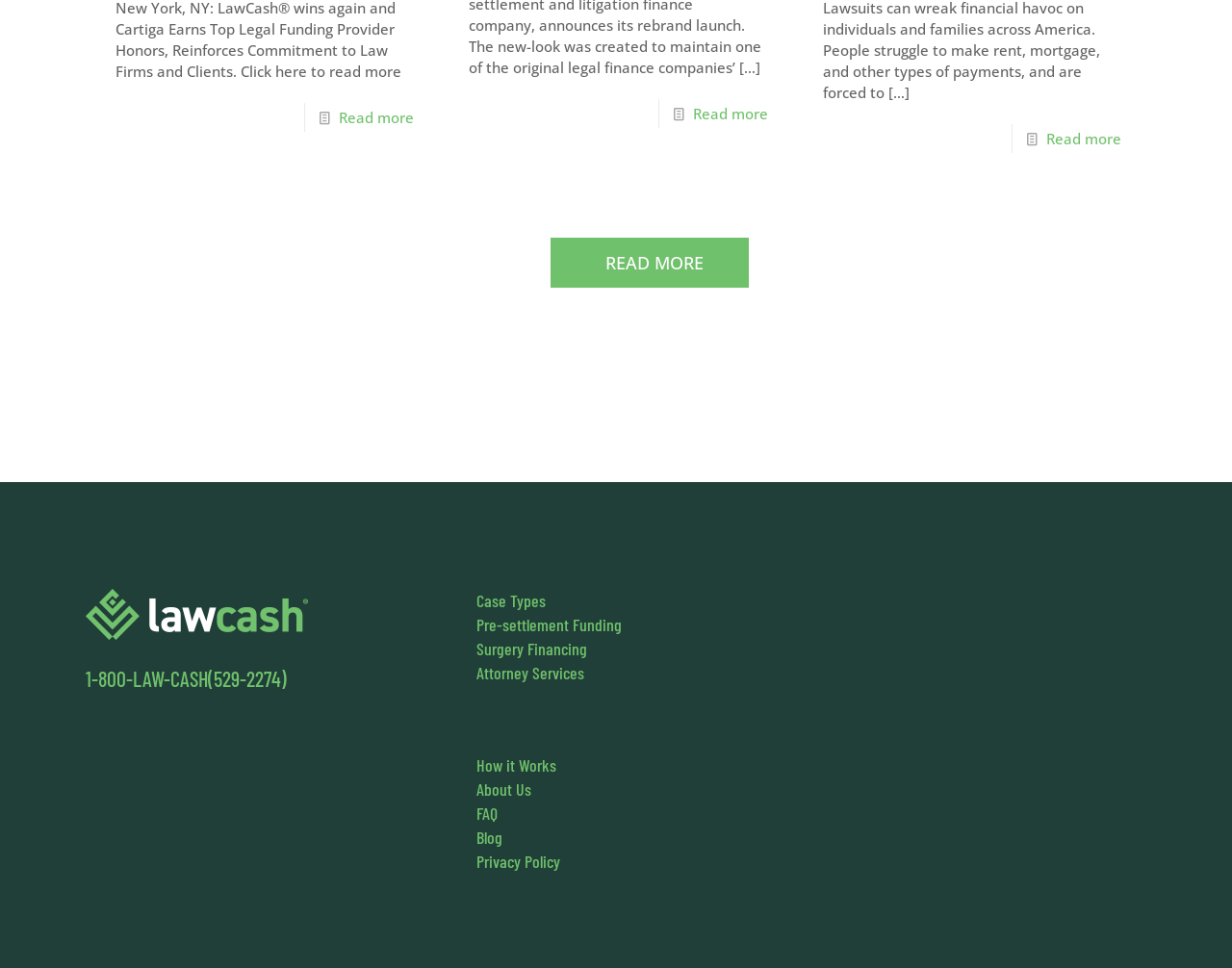Please respond in a single word or phrase: 
What is the purpose of the horizontal separator elements?

To separate sections